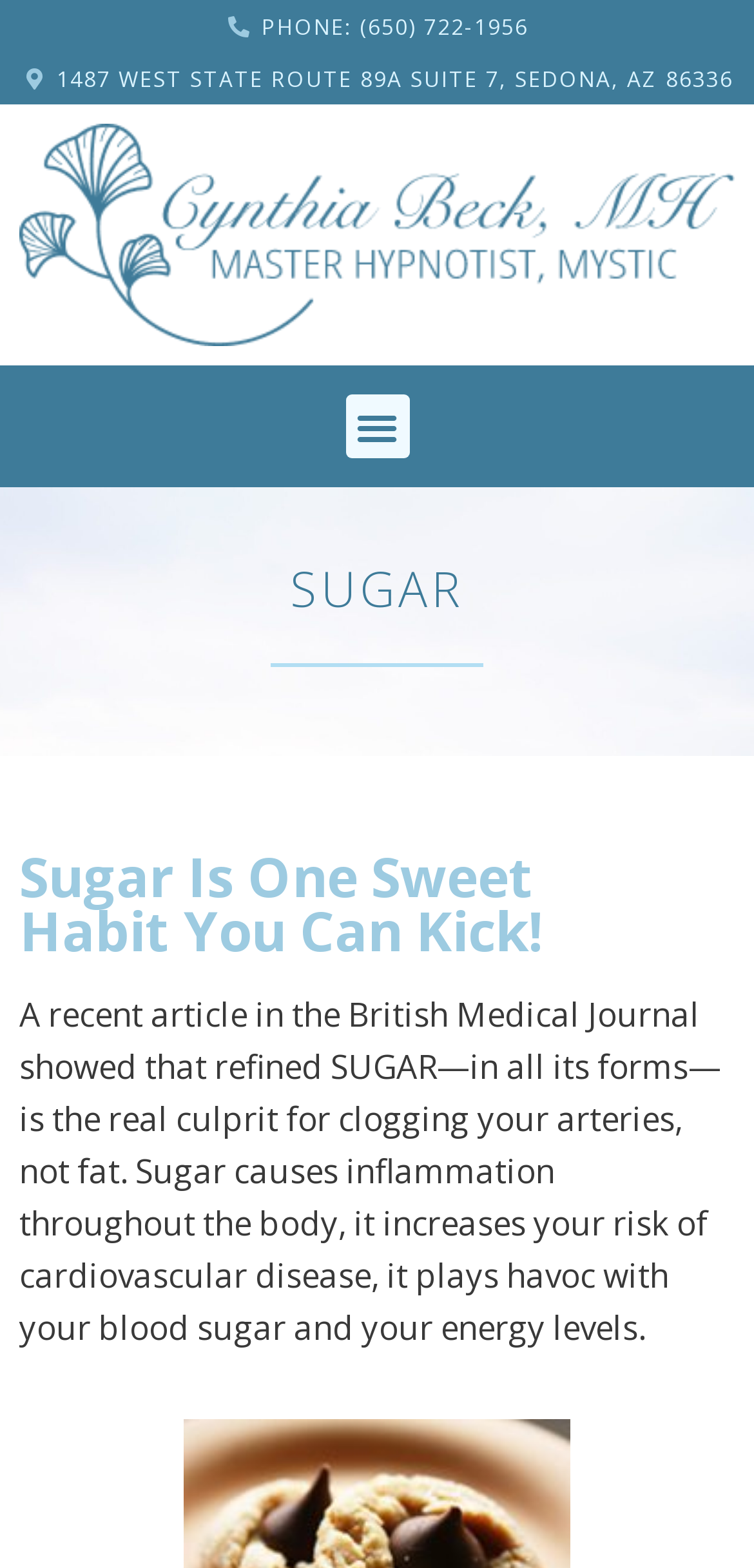What is the address of Cynthia Beck's hypnotherapy office?
Answer with a single word or phrase, using the screenshot for reference.

1487 WEST STATE ROUTE 89A SUITE 7, SEDONA, AZ 86336